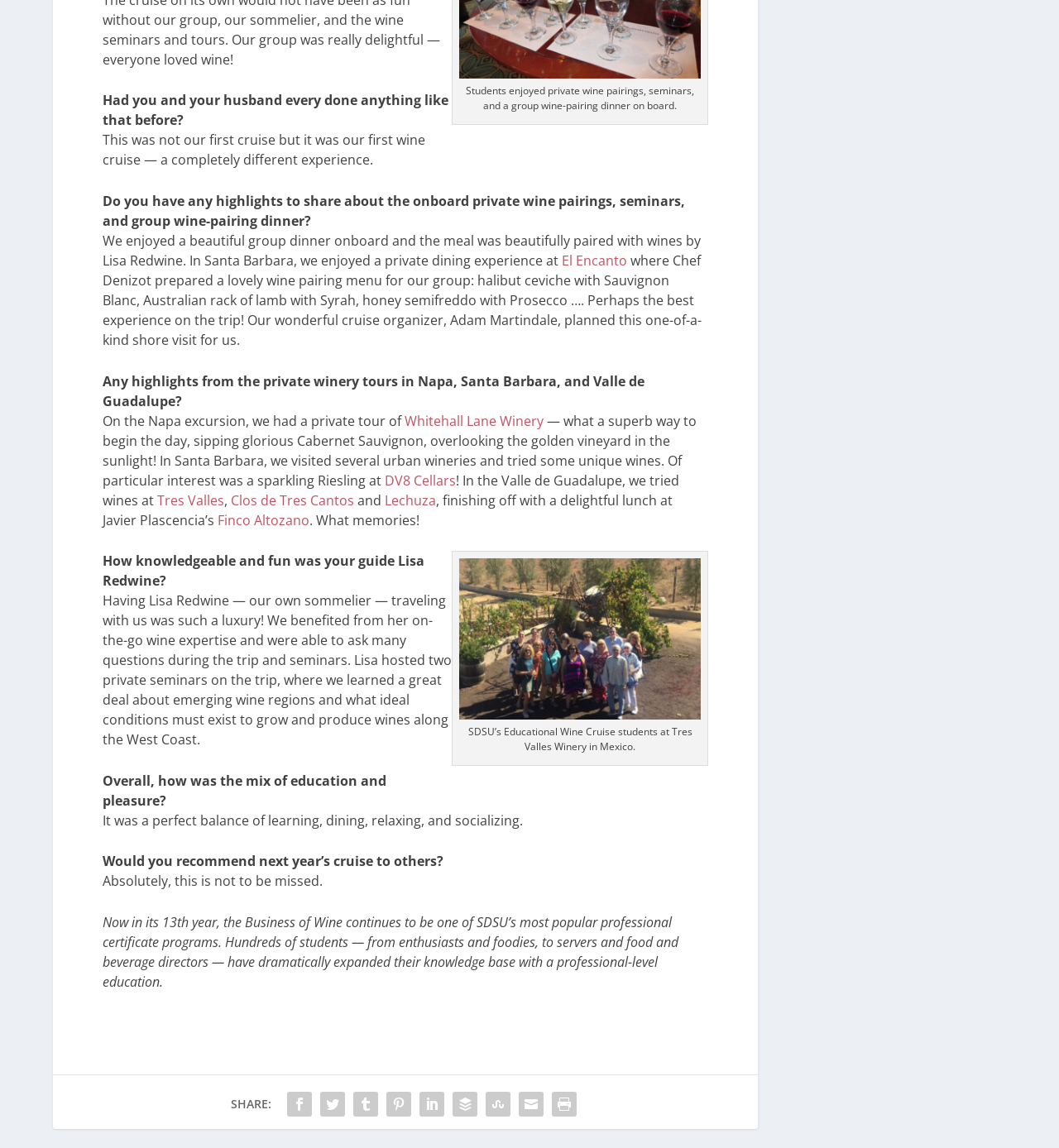Determine the bounding box coordinates of the area to click in order to meet this instruction: "Explore Whitehall Lane Winery".

[0.382, 0.349, 0.513, 0.365]